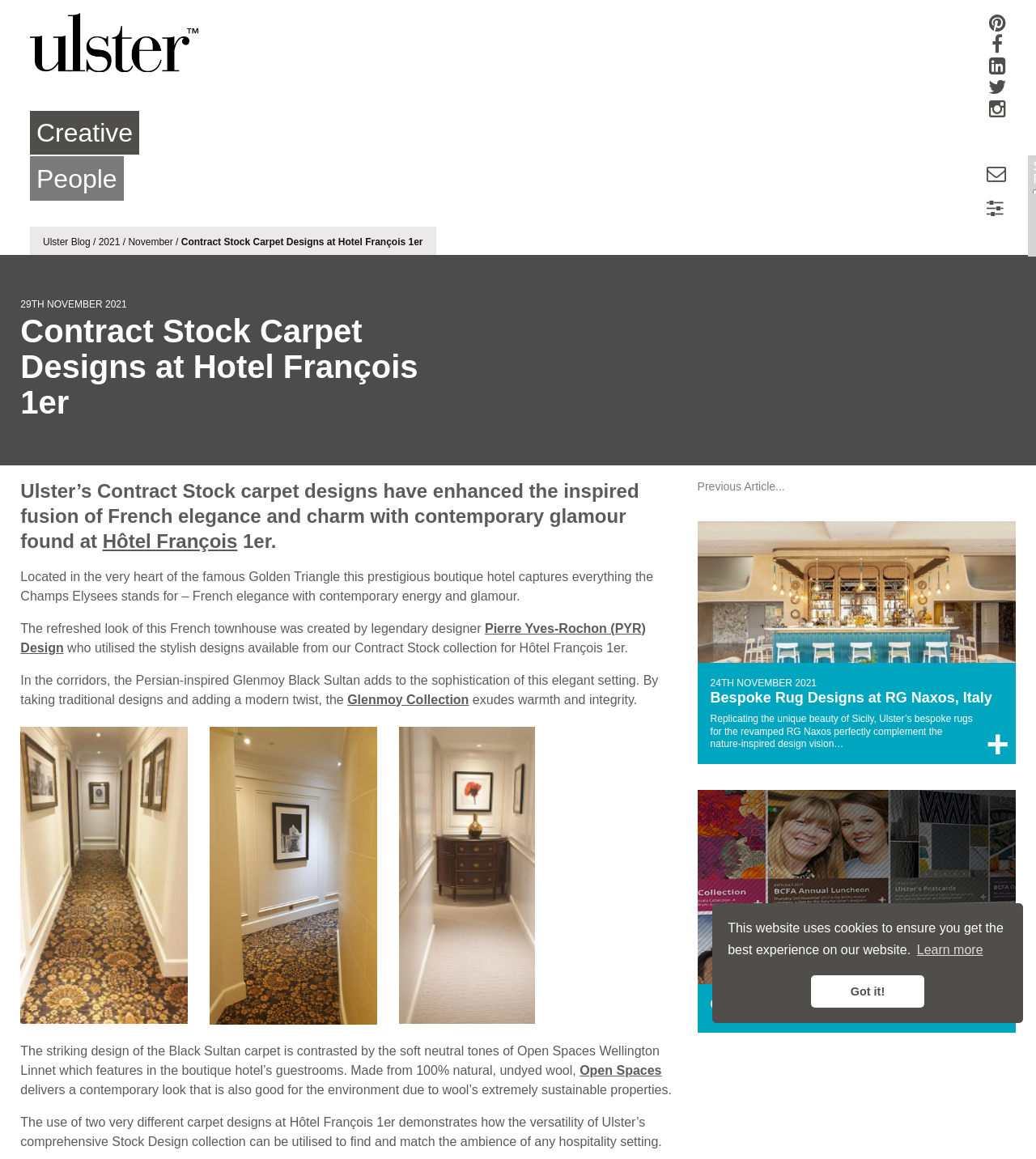Please specify the bounding box coordinates of the element that should be clicked to execute the given instruction: 'Learn more about cookies'. Ensure the coordinates are four float numbers between 0 and 1, expressed as [left, top, right, bottom].

[0.882, 0.809, 0.951, 0.831]